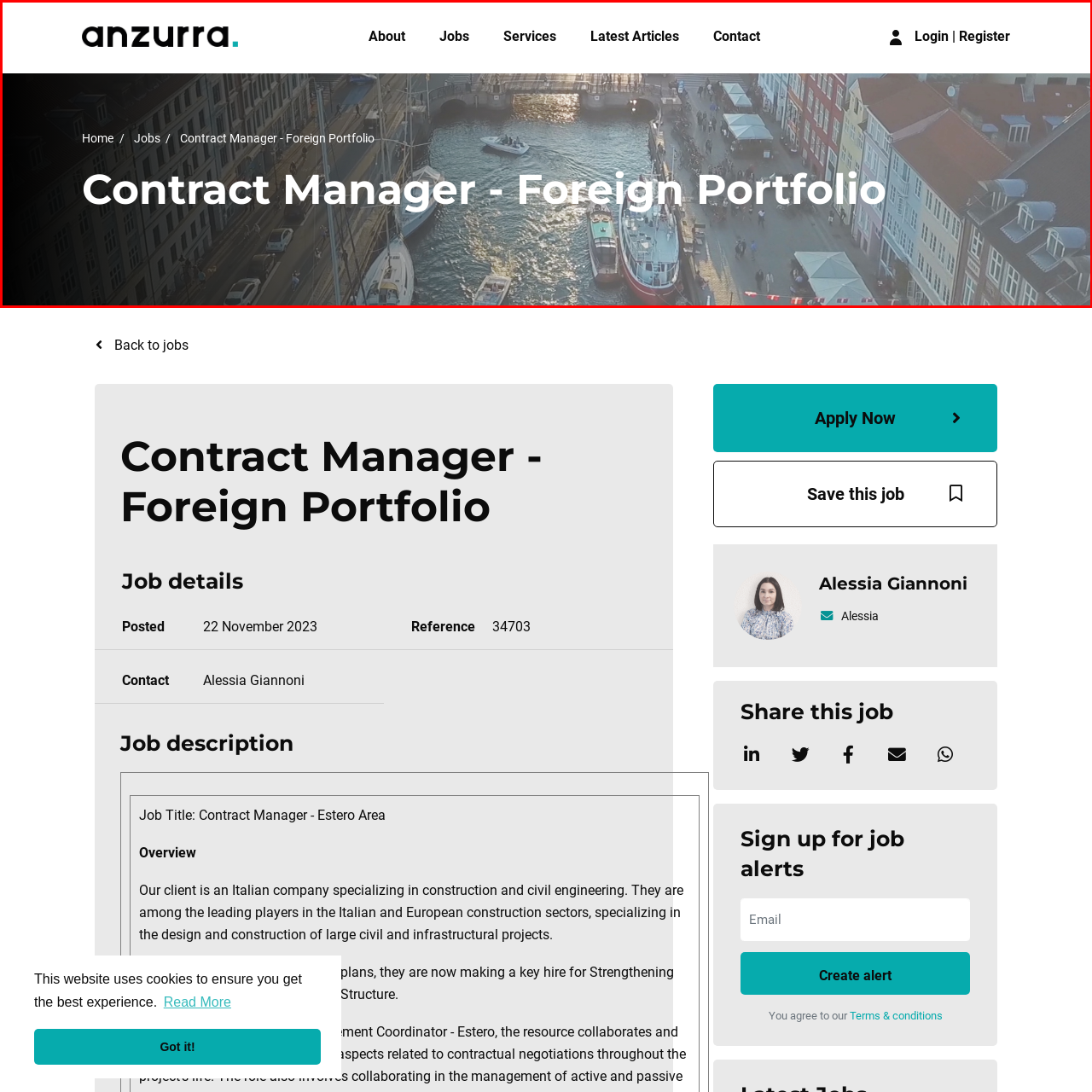Give a detailed caption for the image that is encased within the red bounding box.

This image showcases a picturesque view of a waterfront scene, likely representing a vibrant urban area where boats navigate along a busy canal. Buildings with colorful facades line the waterfront, and people can be seen enjoying the outdoor spaces. The setting captures a blend of leisure and activity, embodying an inviting atmosphere. The text overlay prominently features the title "Contract Manager - Foreign Portfolio," suggesting that this image is part of a job listing or recruitment page for a position related to contract management in the context of international business. The overall aesthetic is modern and appealing, designed to attract potential candidates to the advertised position.